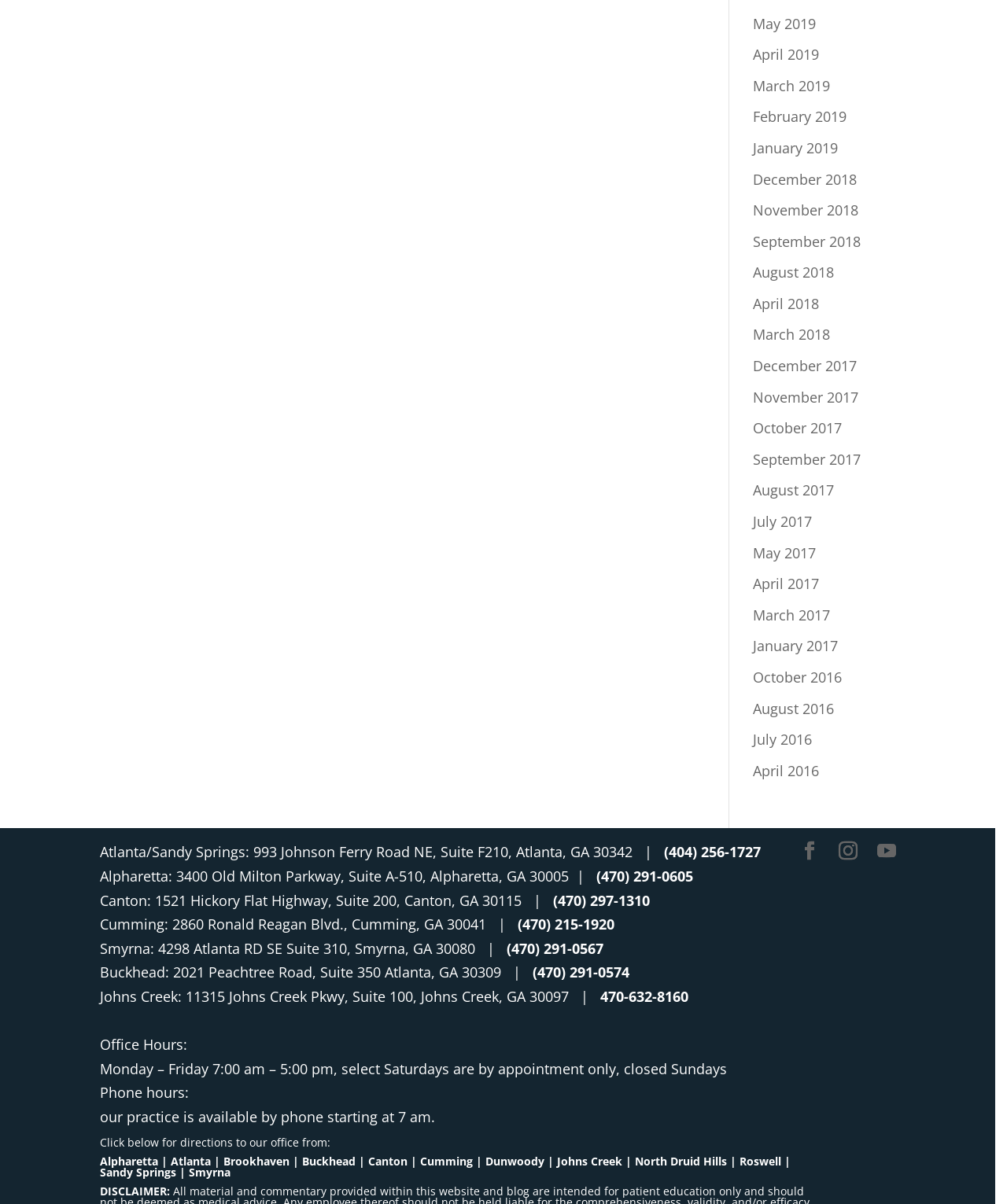What are the hours for phone support?
Answer the question with just one word or phrase using the image.

7 am